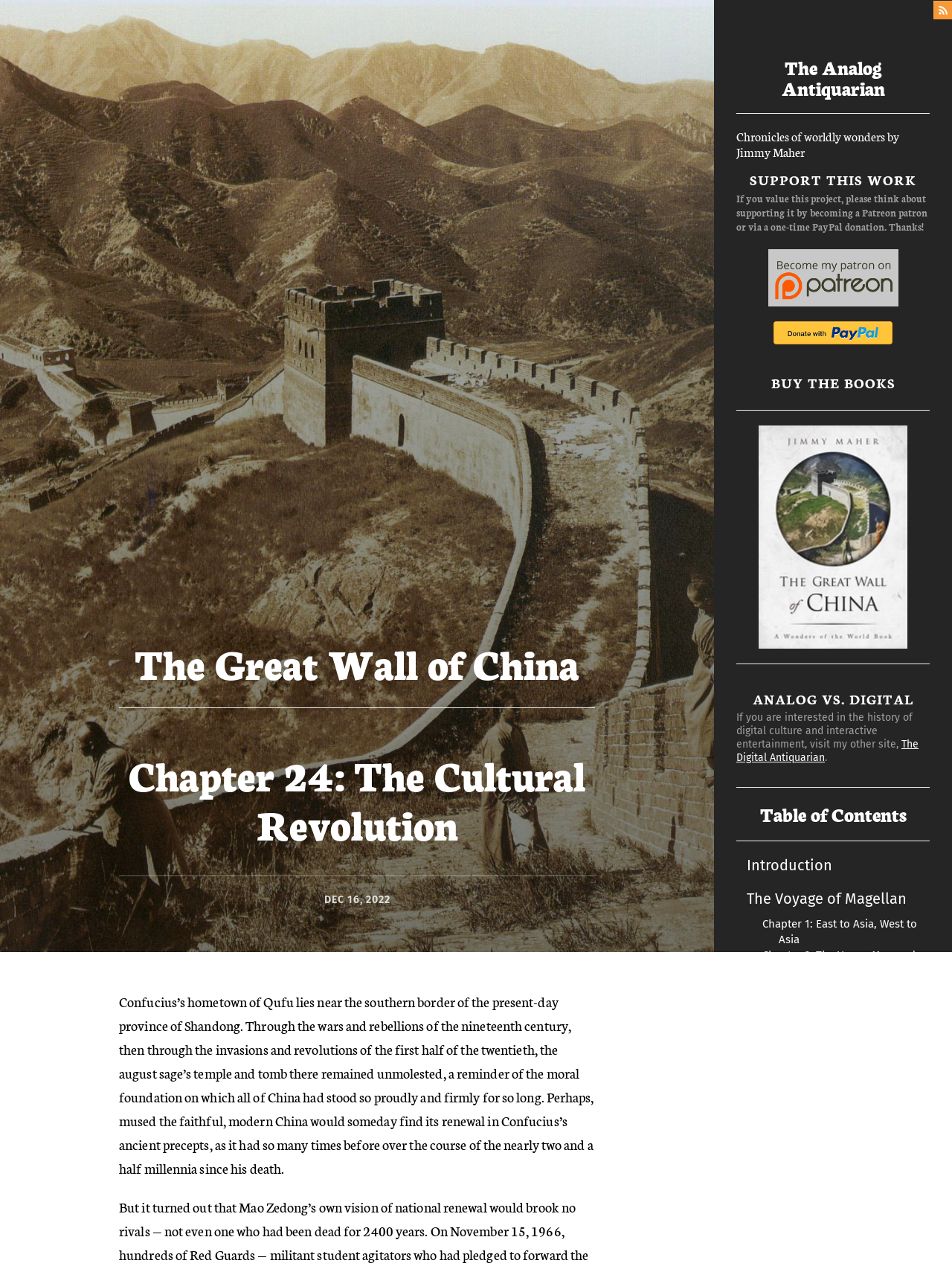What is the location of Confucius's hometown?
Examine the image closely and answer the question with as much detail as possible.

According to the static text, Confucius's hometown of Qufu lies near the southern border of the present-day province of Shandong.